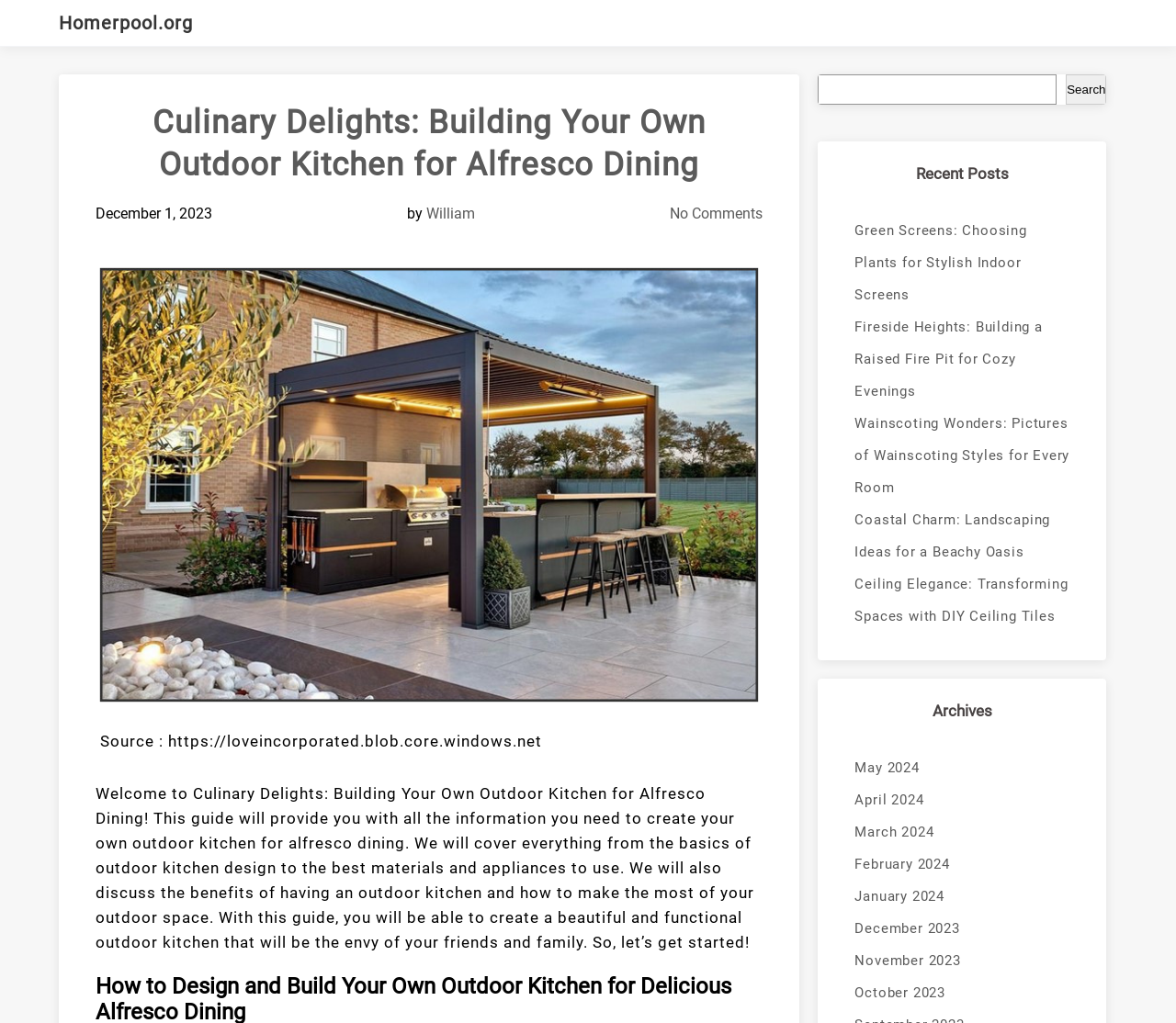What is the category of the recent posts?
Please provide a single word or phrase as your answer based on the screenshot.

Home decor